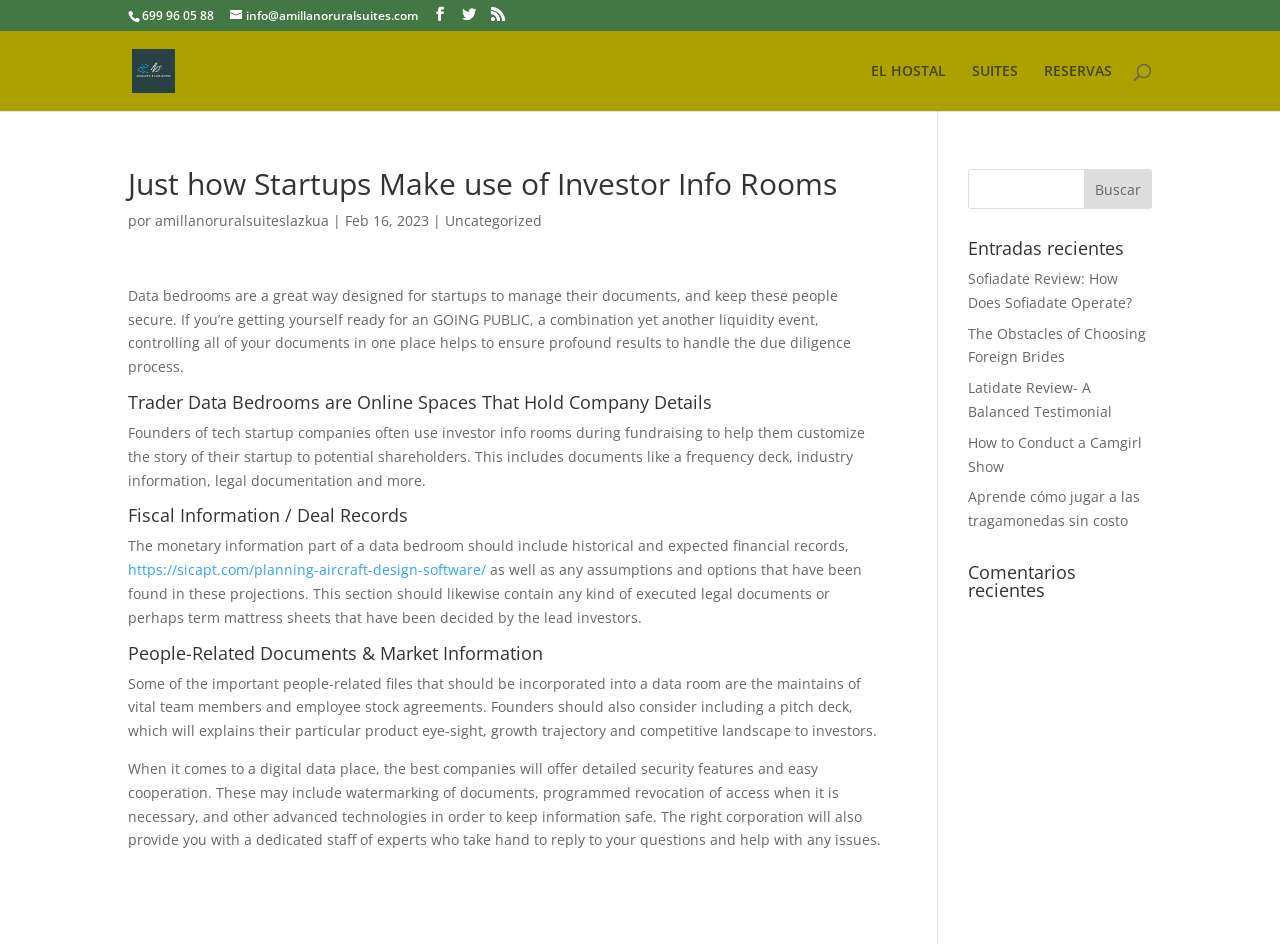What is the purpose of a data room for startups?
Based on the visual details in the image, please answer the question thoroughly.

I read the article and found that it mentions data rooms are a great way for startups to manage their documents and keep them secure, especially during fundraising or liquidity events.